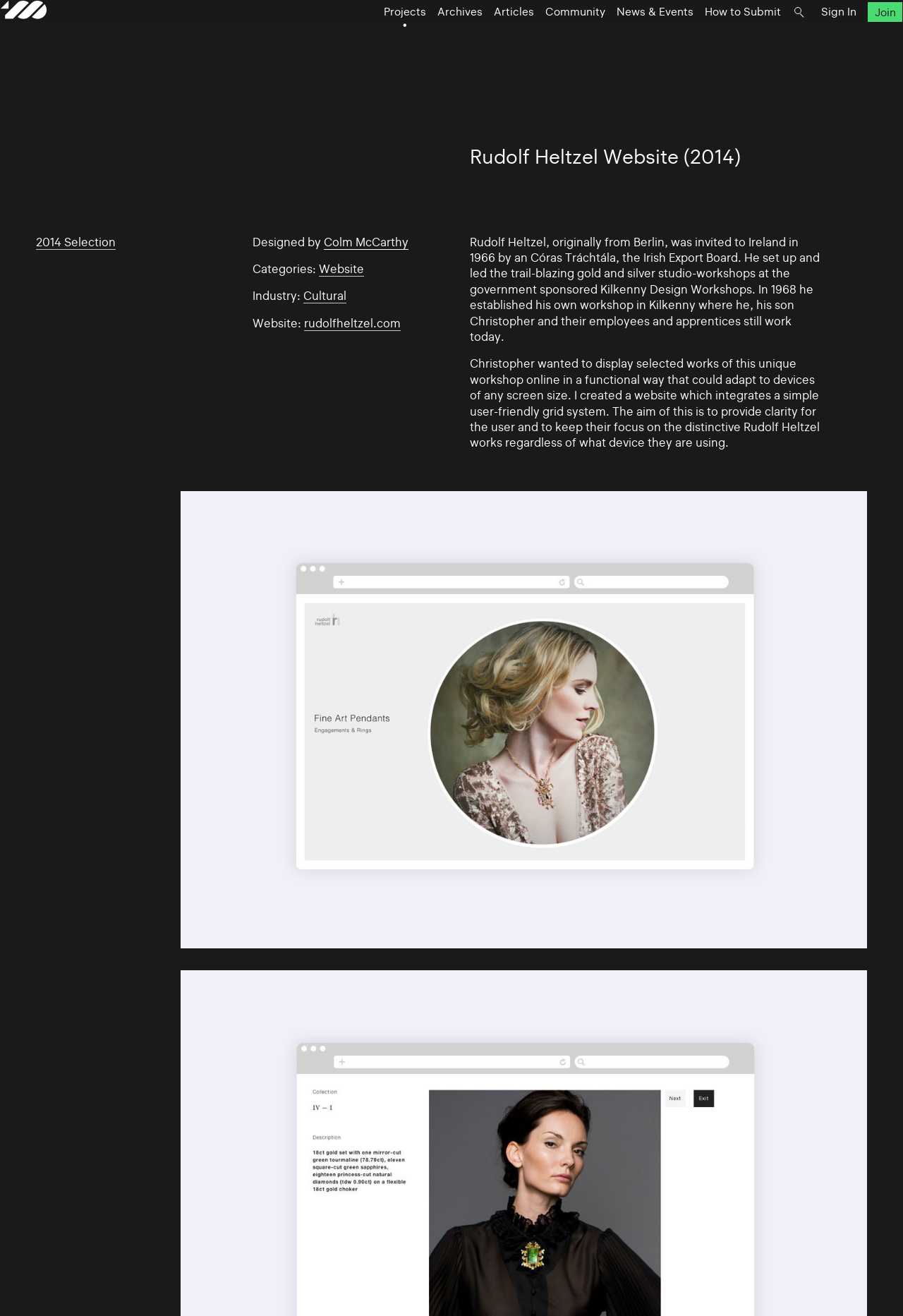Identify the bounding box of the HTML element described as: "rudolfheltzel.com".

[0.337, 0.24, 0.444, 0.251]